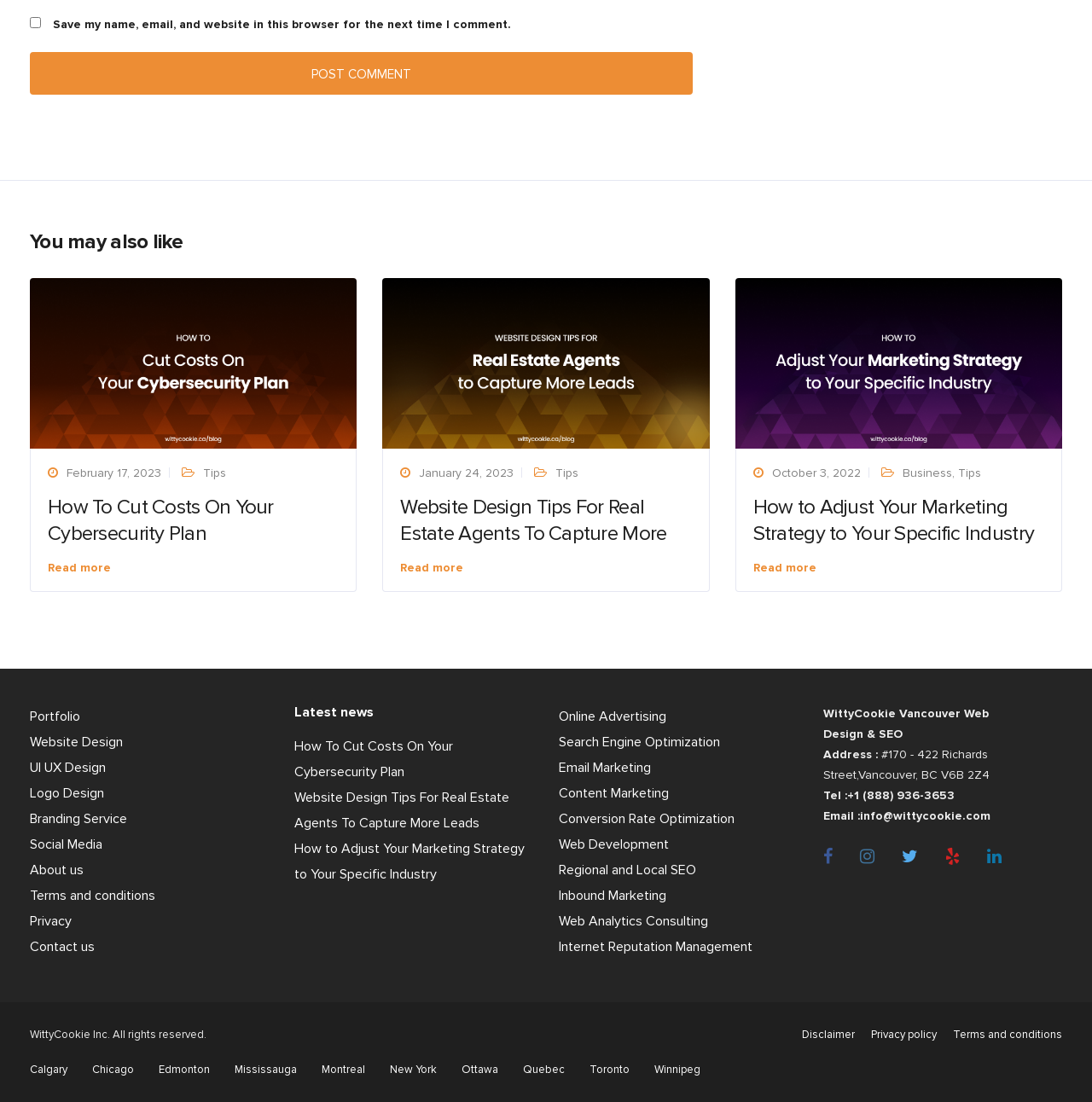Please specify the bounding box coordinates for the clickable region that will help you carry out the instruction: "Learn about Online Advertising".

[0.512, 0.642, 0.61, 0.658]